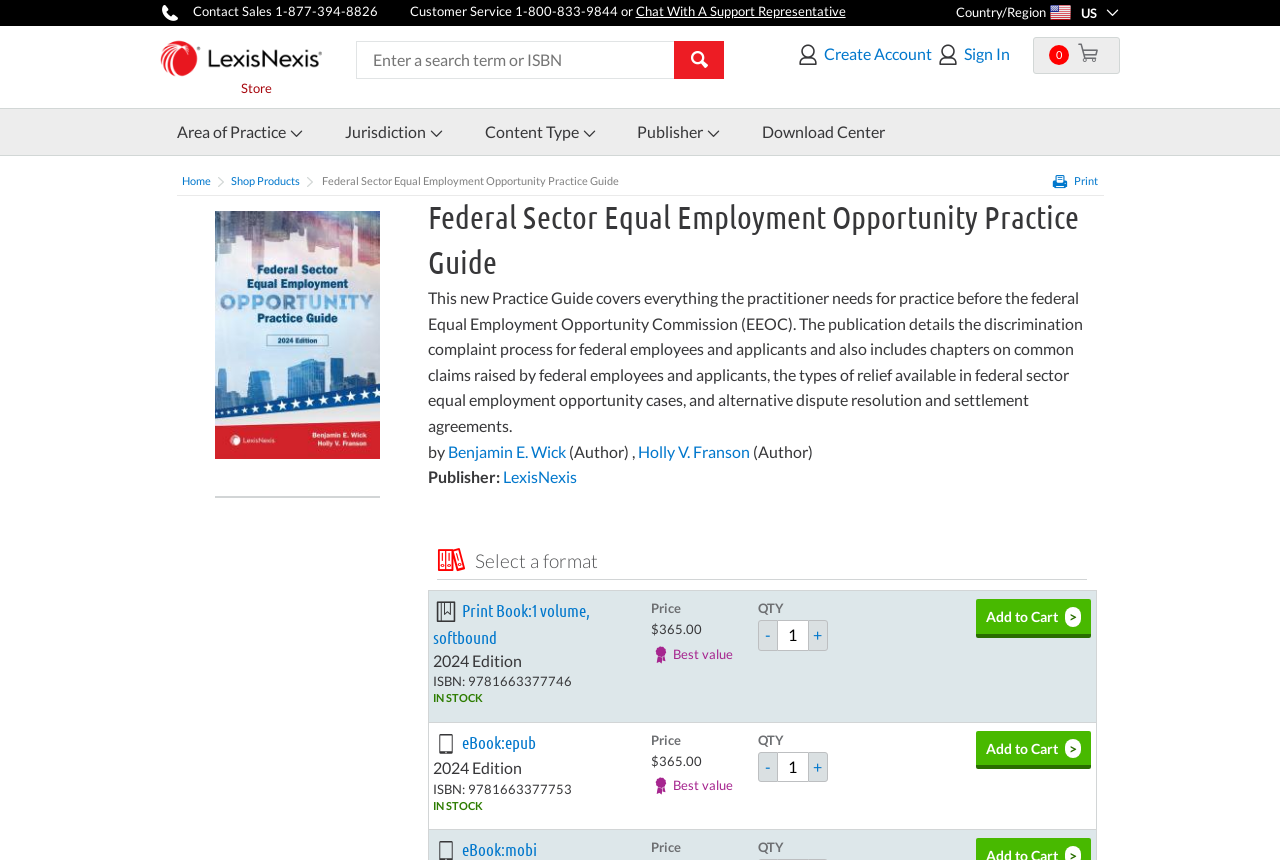Identify the bounding box coordinates for the region to click in order to carry out this instruction: "Contact sales". Provide the coordinates using four float numbers between 0 and 1, formatted as [left, top, right, bottom].

[0.125, 0.004, 0.298, 0.022]